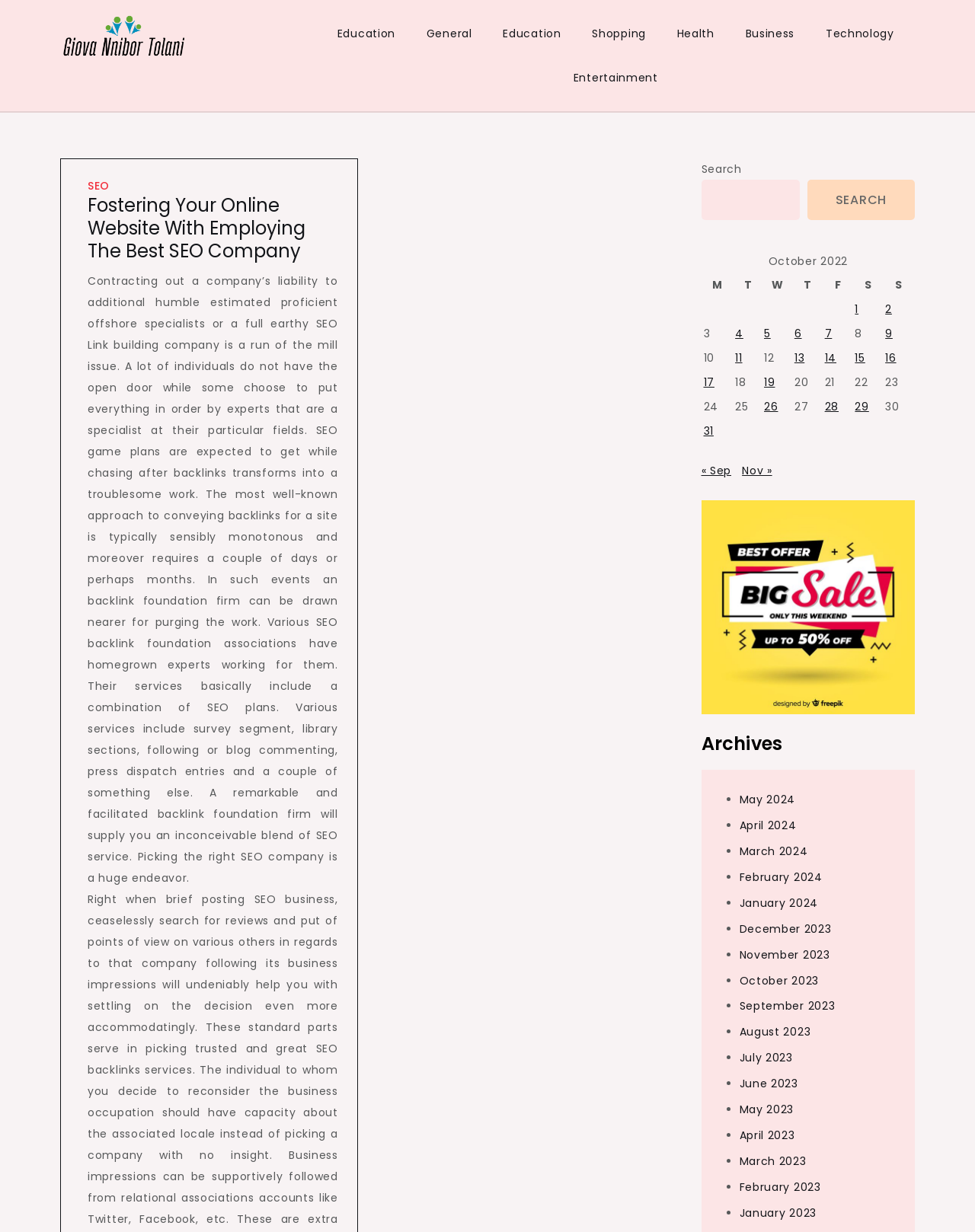Identify the bounding box coordinates for the UI element described as follows: "Education". Ensure the coordinates are four float numbers between 0 and 1, formatted as [left, top, right, bottom].

[0.502, 0.009, 0.59, 0.045]